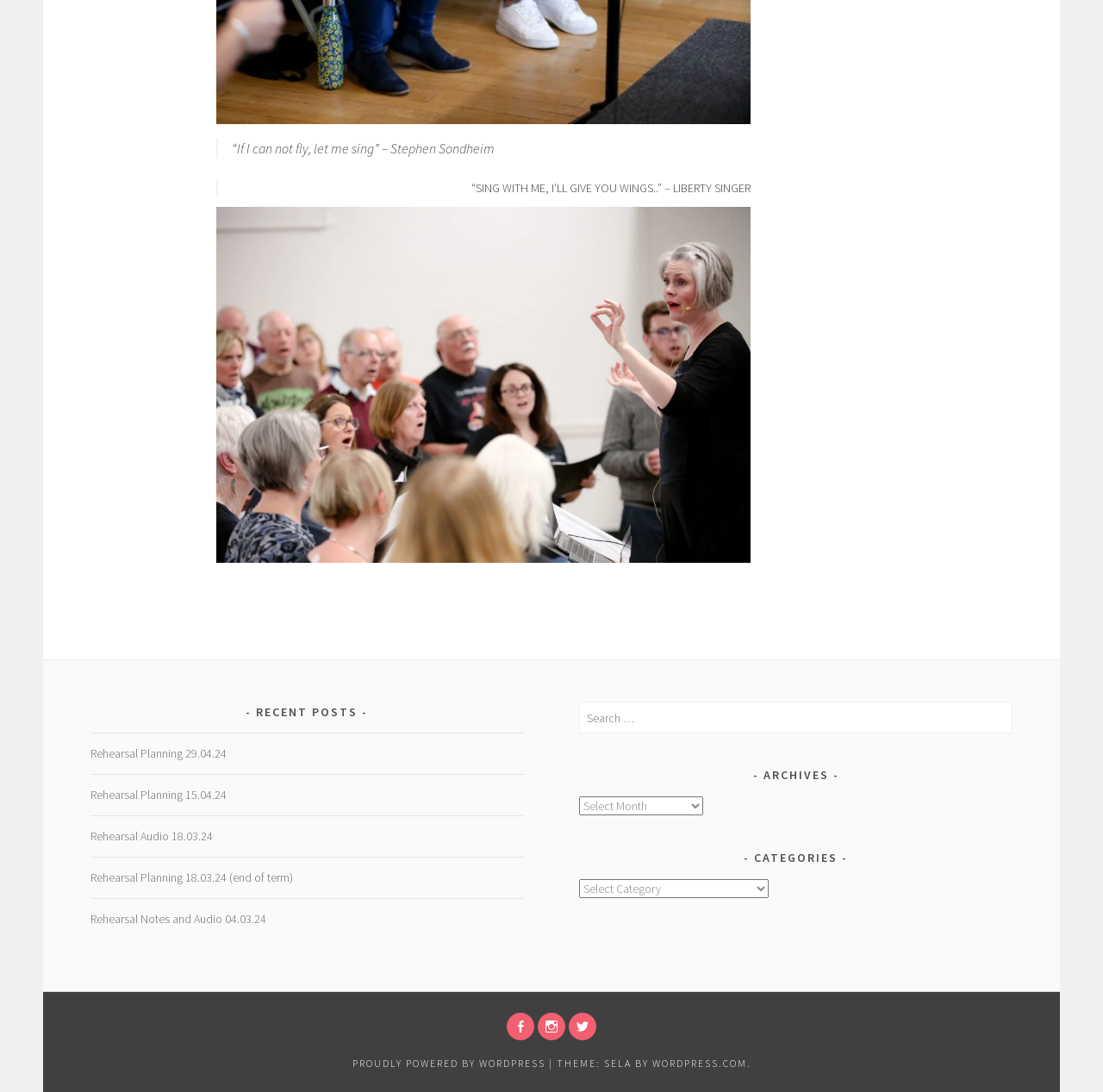Please identify the bounding box coordinates of the element I need to click to follow this instruction: "Select an archive".

[0.525, 0.729, 0.638, 0.747]